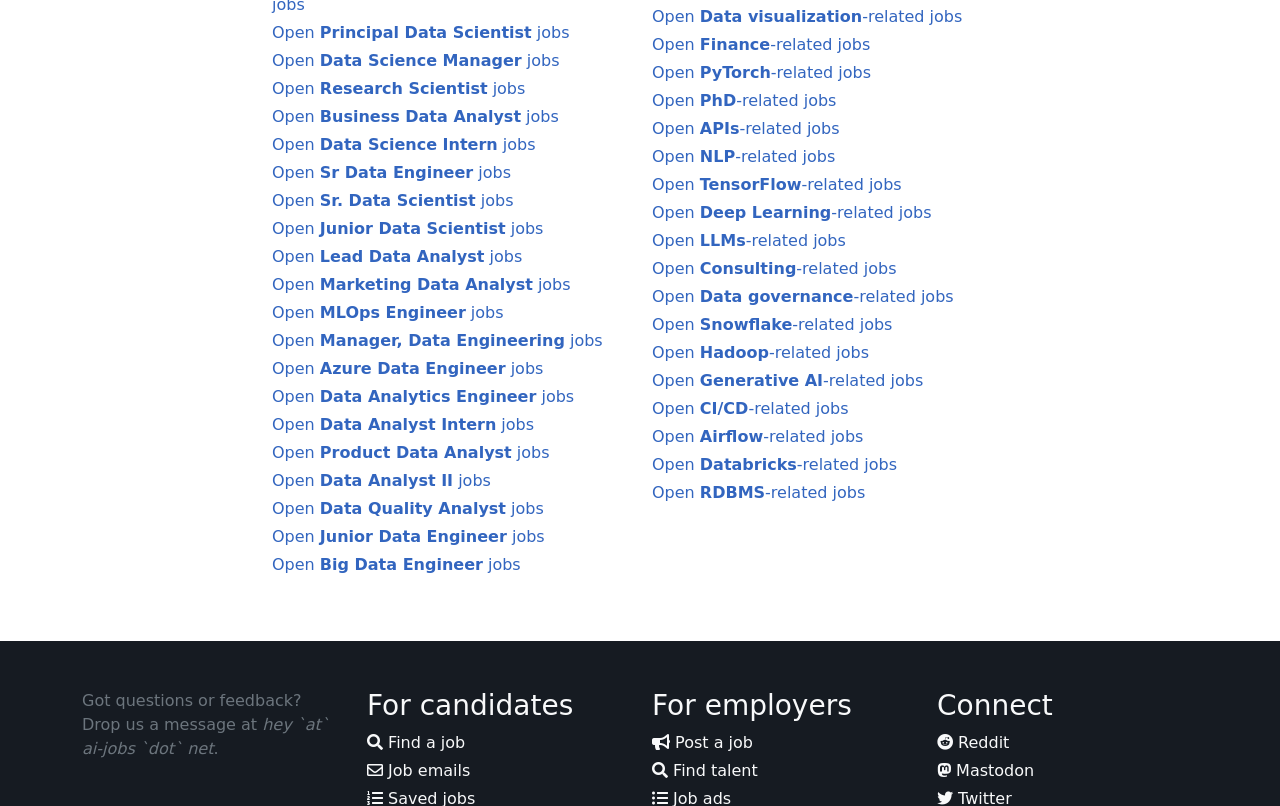What social media platforms are linked on this webpage?
Look at the image and provide a detailed response to the question.

The webpage provides links to social media platforms, including Reddit and Mastodon, under the 'Connect' section, suggesting that users can connect with the webpage's community on these platforms.